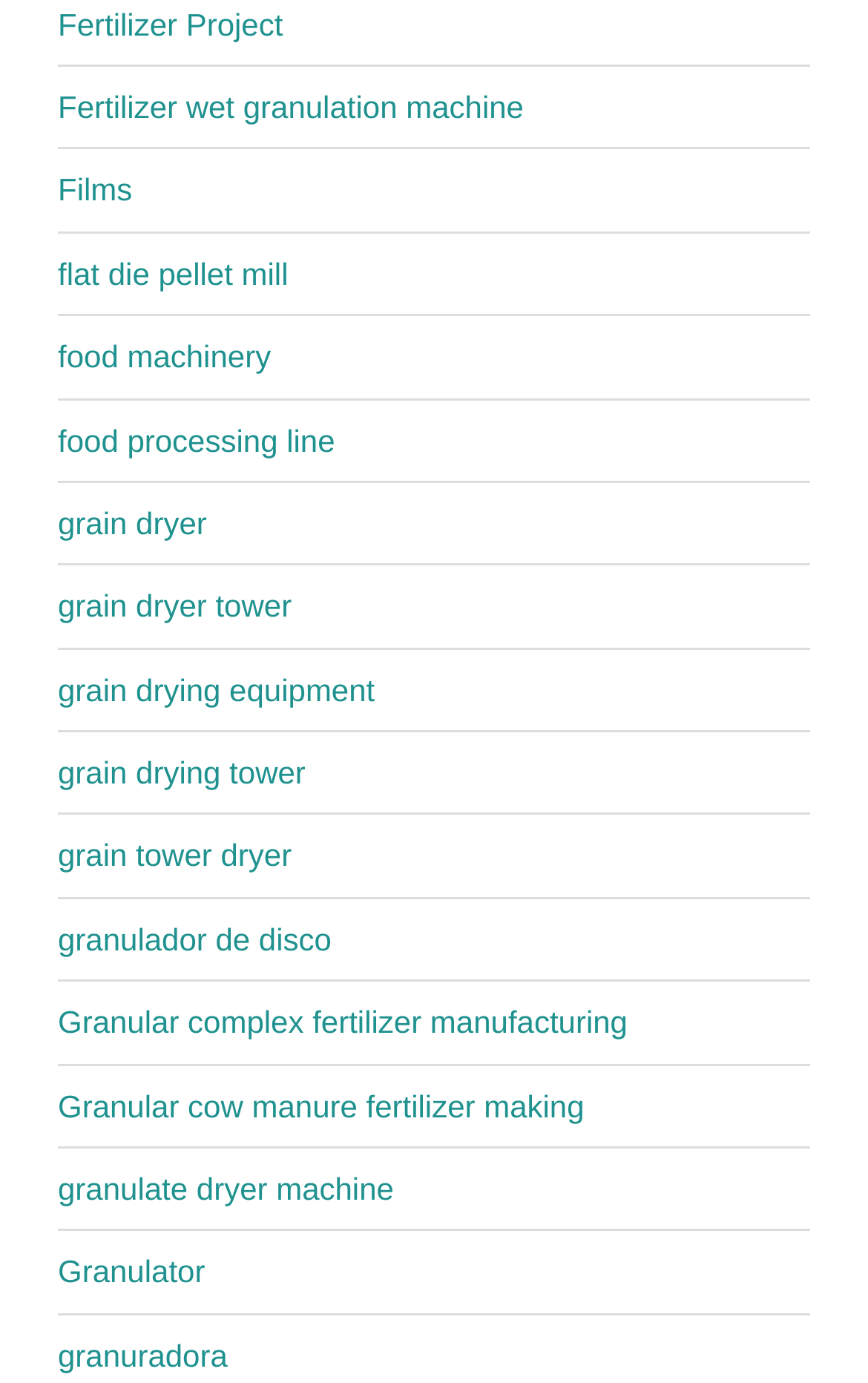Please locate the bounding box coordinates of the element's region that needs to be clicked to follow the instruction: "Visit the page for Fertilizer wet granulation machine". The bounding box coordinates should be provided as four float numbers between 0 and 1, i.e., [left, top, right, bottom].

[0.067, 0.064, 0.603, 0.09]